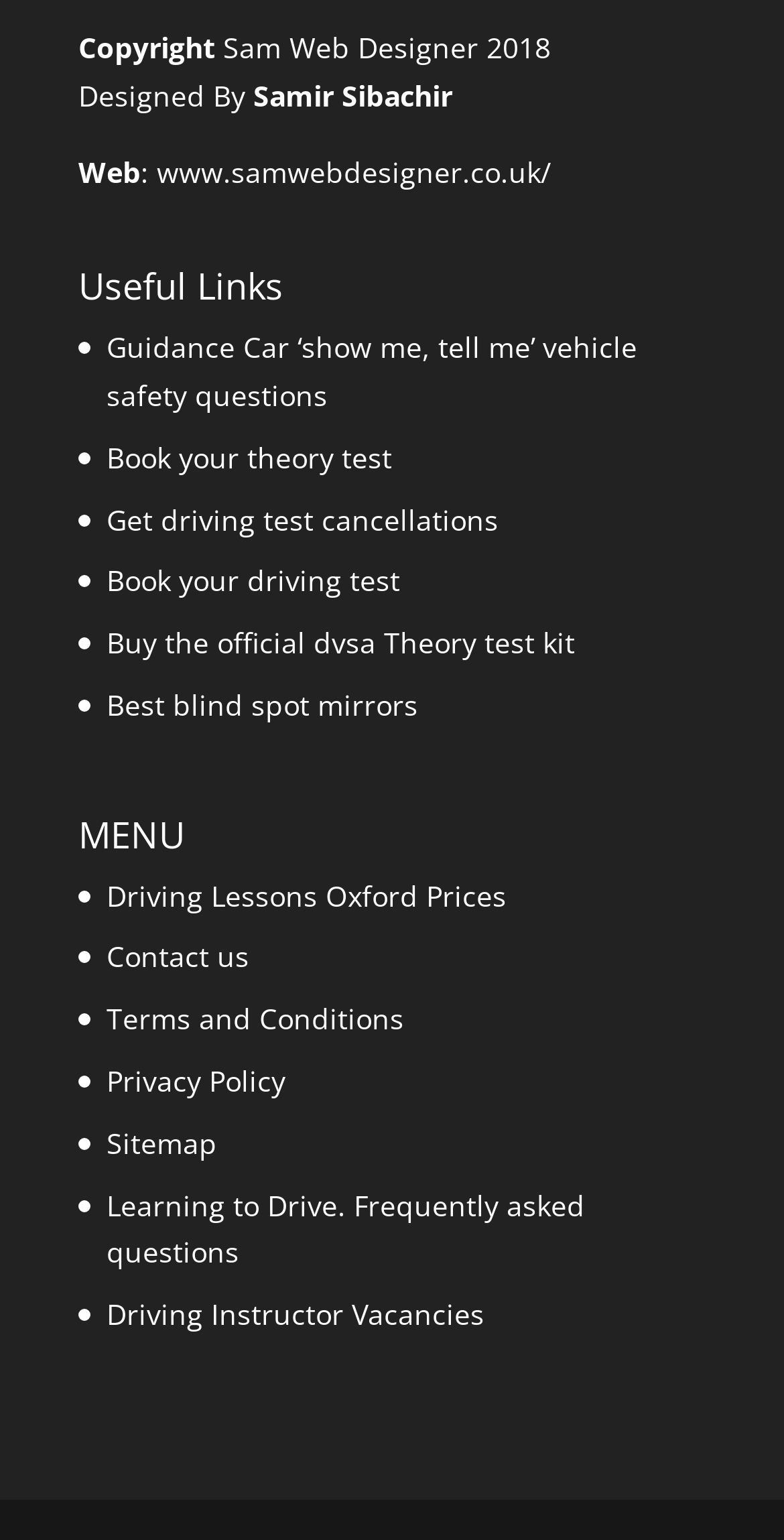Determine the bounding box coordinates for the clickable element to execute this instruction: "View 'Learning to Drive. Frequently asked questions'". Provide the coordinates as four float numbers between 0 and 1, i.e., [left, top, right, bottom].

[0.136, 0.77, 0.746, 0.826]